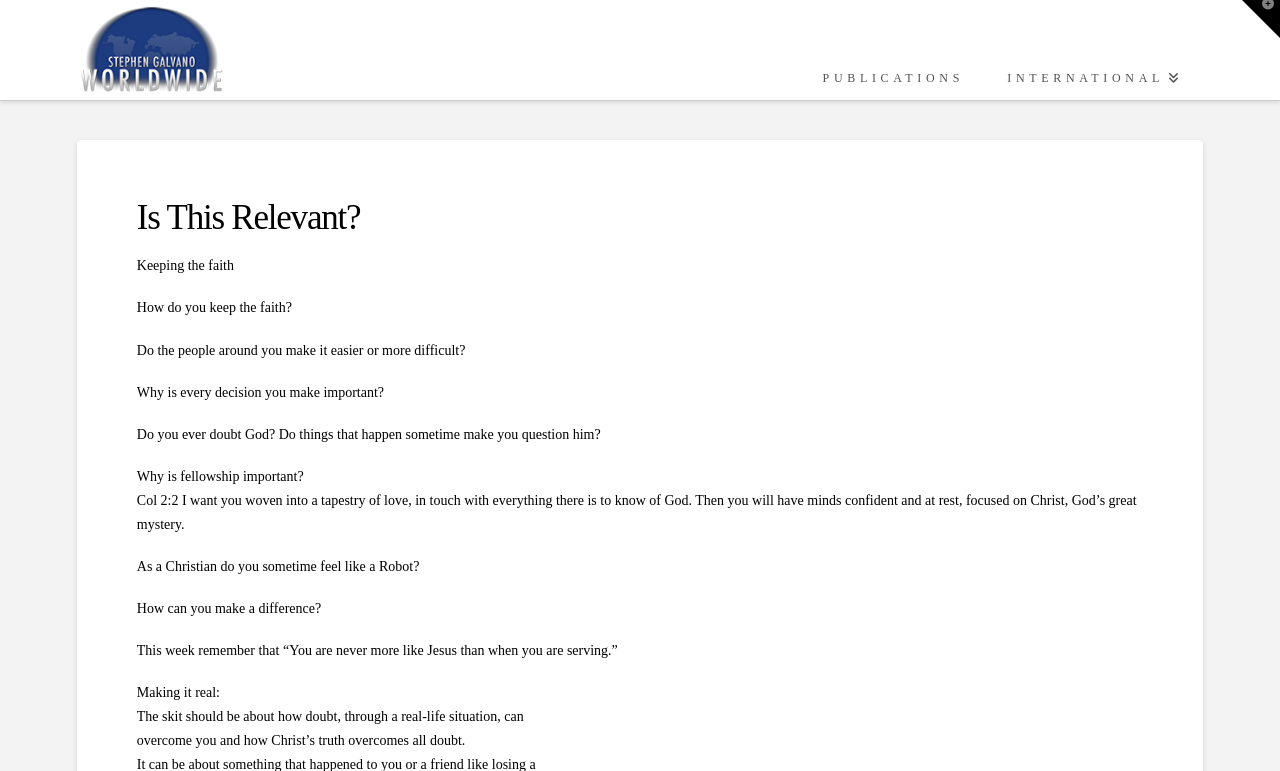What is the biblical reference mentioned on the webpage?
Give a detailed response to the question by analyzing the screenshot.

I examined the static text elements and found the biblical reference 'Col 2:2 I want you woven into a tapestry of love, in touch with everything there is to know of God. Then you will have minds confident and at rest, focused on Christ, God’s great mystery.'.